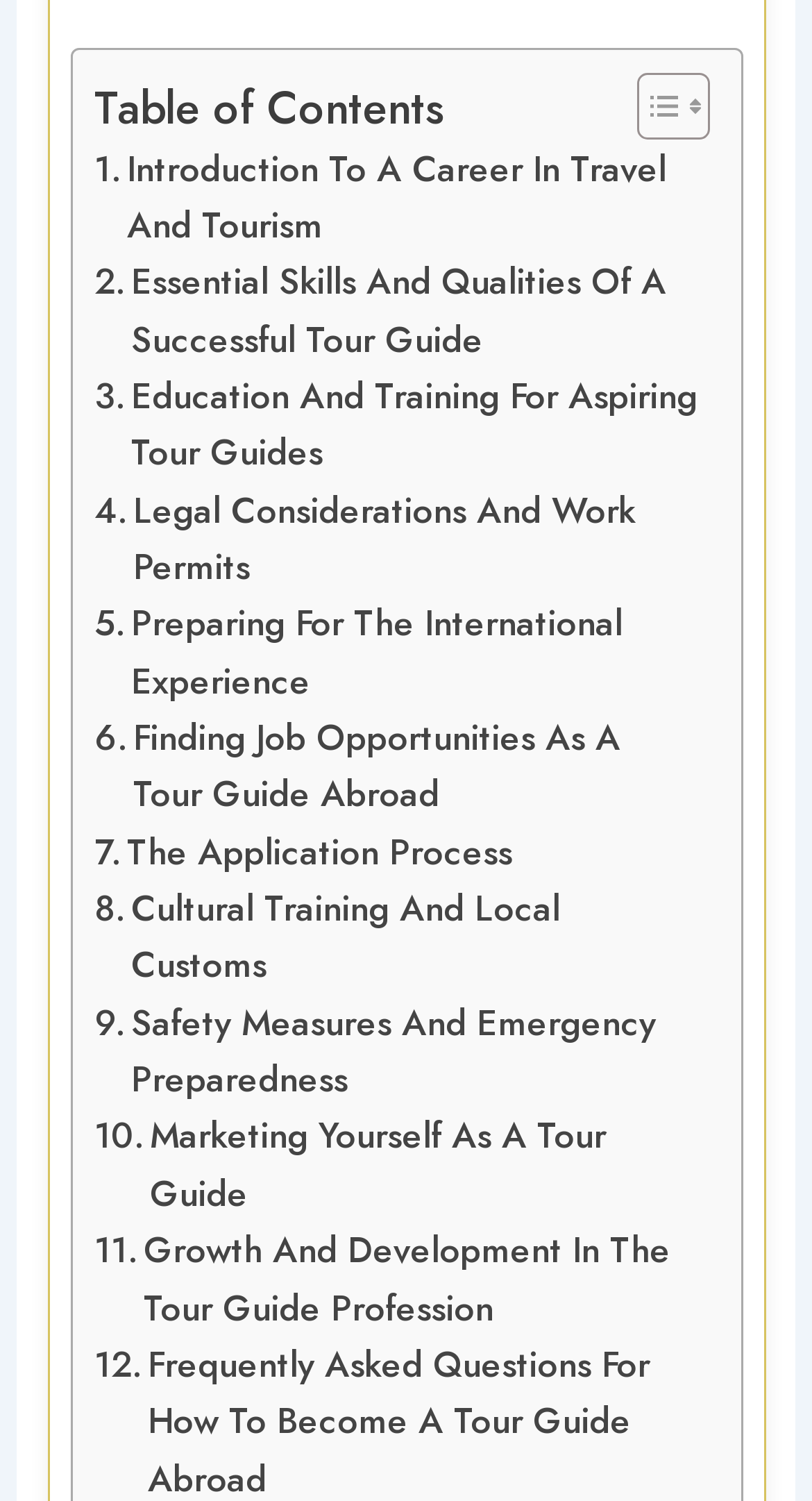Using the elements shown in the image, answer the question comprehensively: What is the title of the table?

The title of the table is 'Table of Contents' which is indicated by the StaticText element with OCR text 'Table of Contents' at coordinates [0.117, 0.05, 0.547, 0.093]